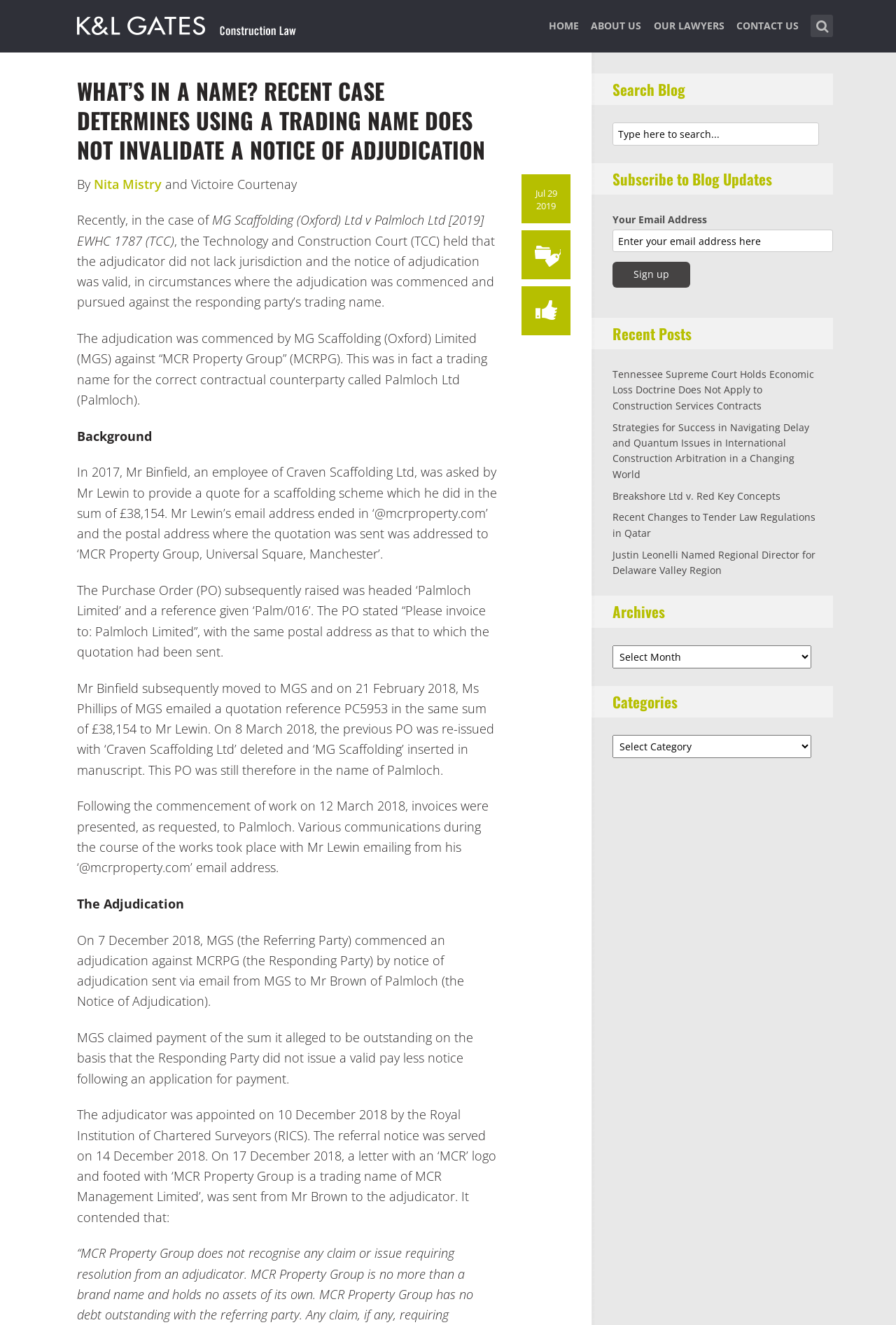Ascertain the bounding box coordinates for the UI element detailed here: "Home". The coordinates should be provided as [left, top, right, bottom] with each value being a float between 0 and 1.

[0.612, 0.012, 0.646, 0.04]